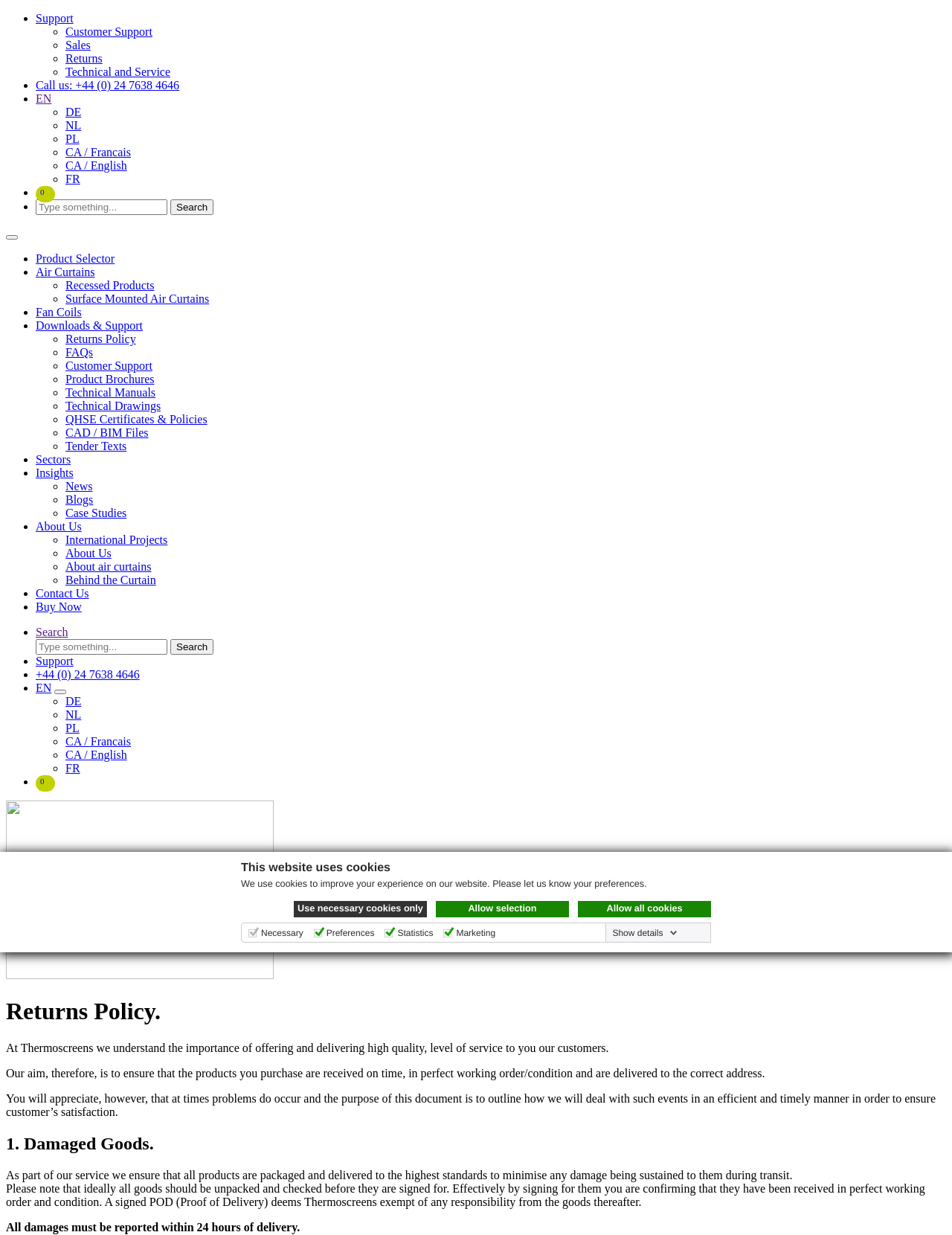What is the function of preference cookies?
Based on the image, answer the question with as much detail as possible.

Preference cookies enable a website to remember information that changes the way the website behaves or looks, like your preferred language or the region that you are in.